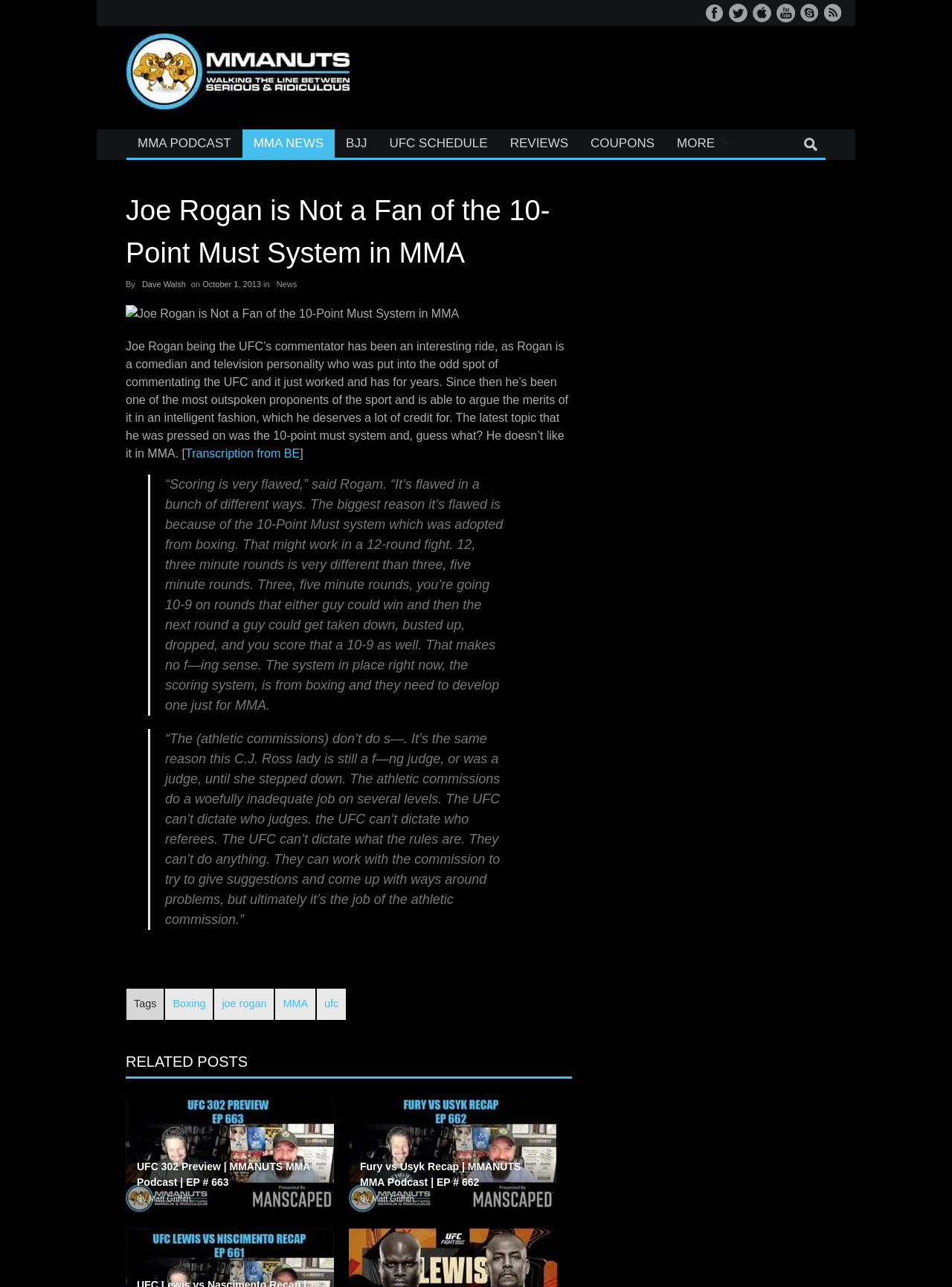Mark the bounding box of the element that matches the following description: "Transcription from BE".

[0.195, 0.347, 0.315, 0.357]